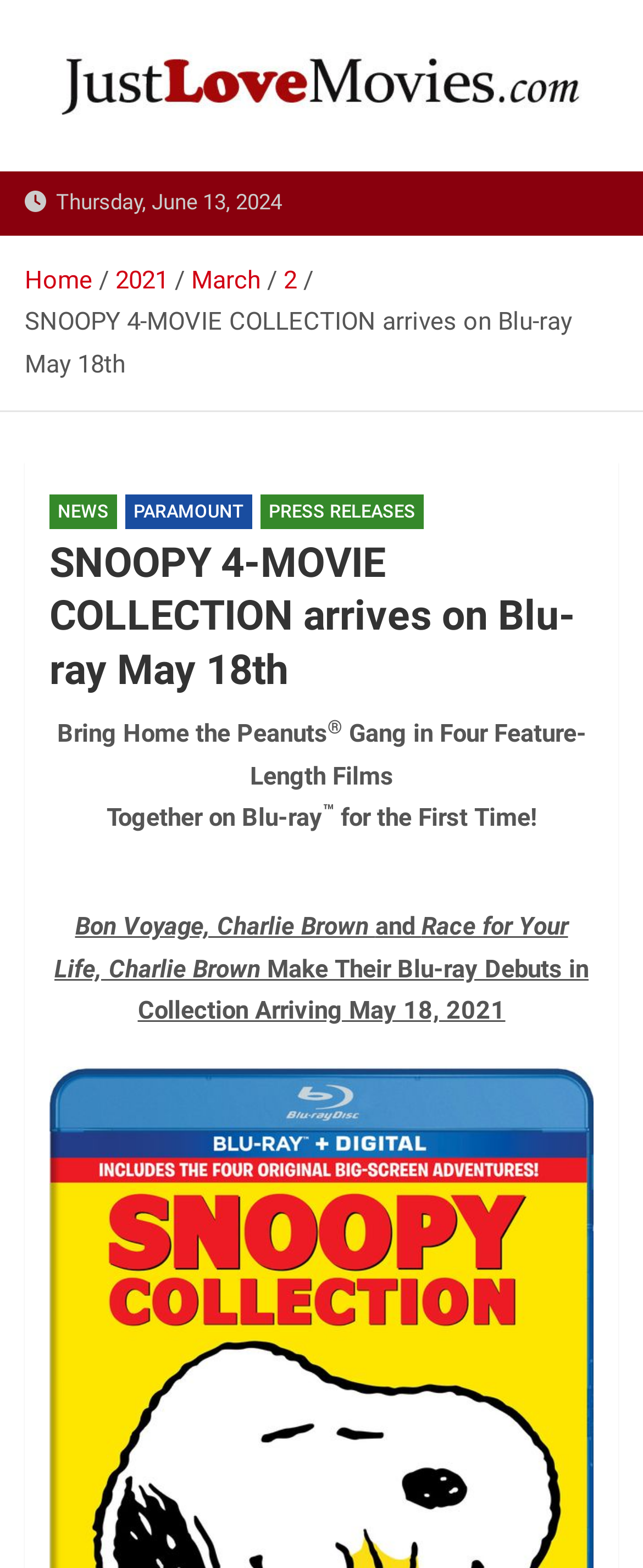Locate the bounding box coordinates of the item that should be clicked to fulfill the instruction: "visit Paramount".

[0.195, 0.315, 0.392, 0.337]